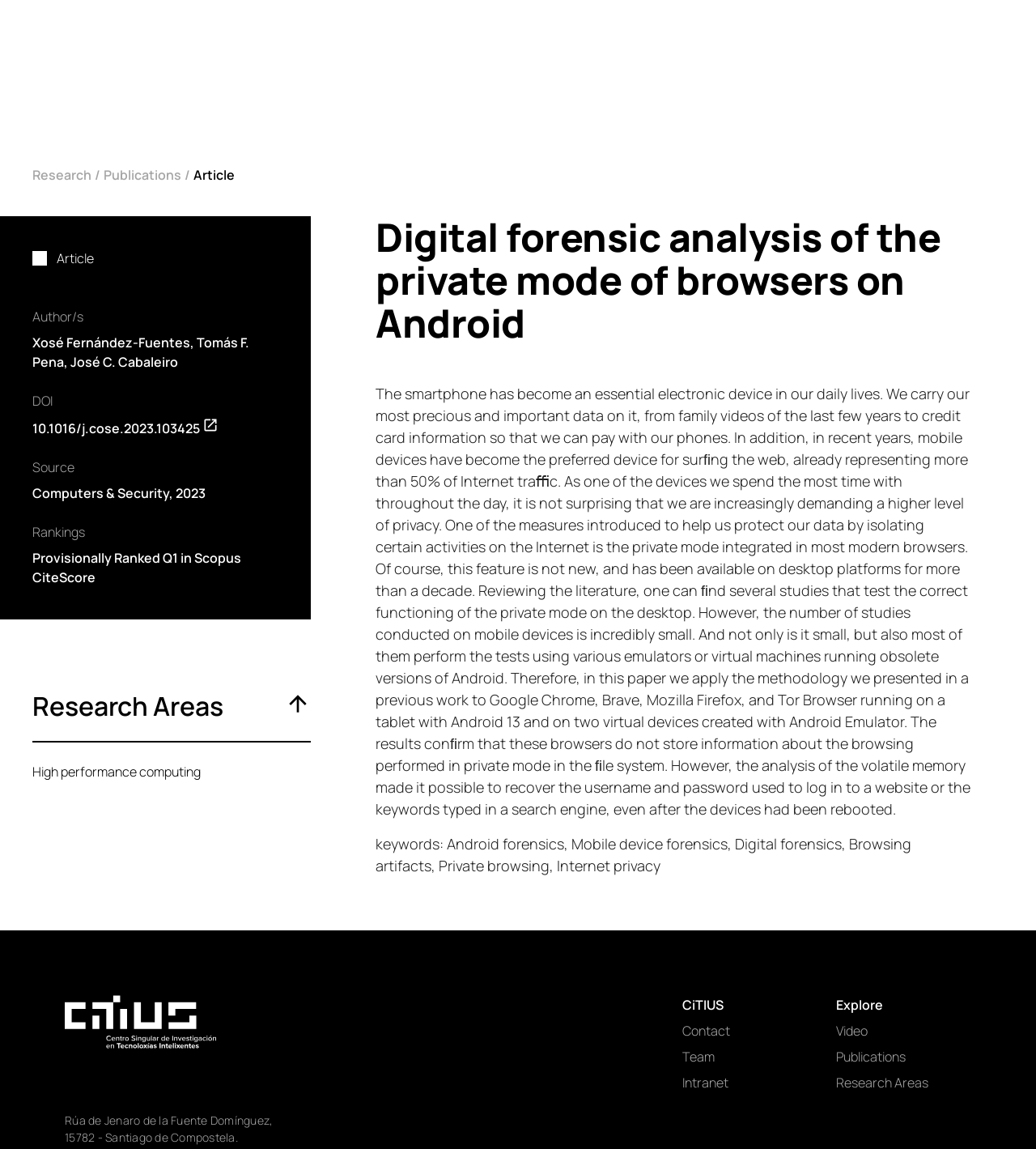Provide a thorough and detailed response to the question by examining the image: 
What is the name of the journal where the article was published?

I found the answer by looking at the section that lists the article's metadata. The journal where the article was published is mentioned as Computers & Security.